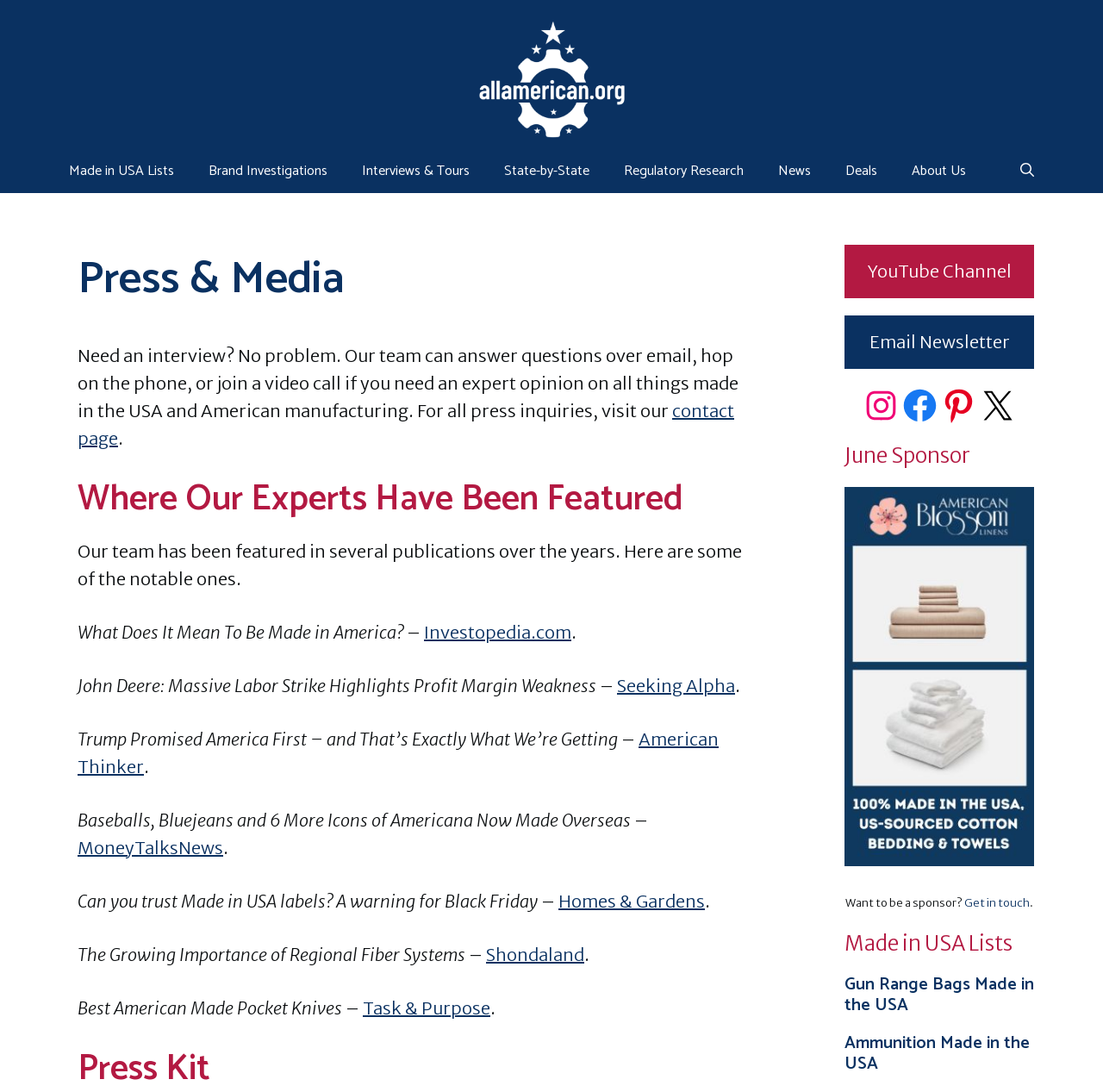Give a one-word or phrase response to the following question: What is the purpose of the team according to the webpage?

Answer press inquiries